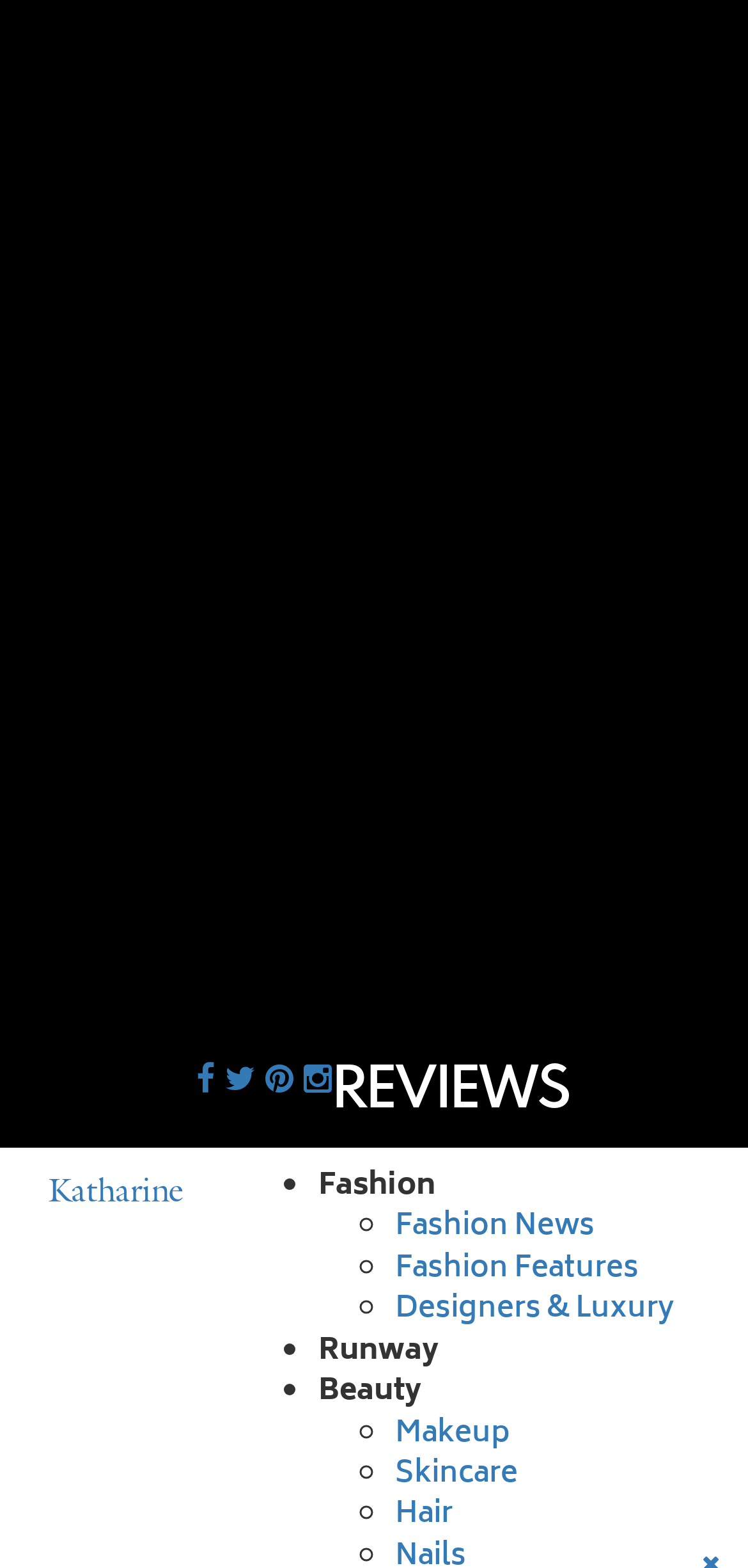Please reply to the following question using a single word or phrase: 
How many subcategories are listed under Fashion News?

0